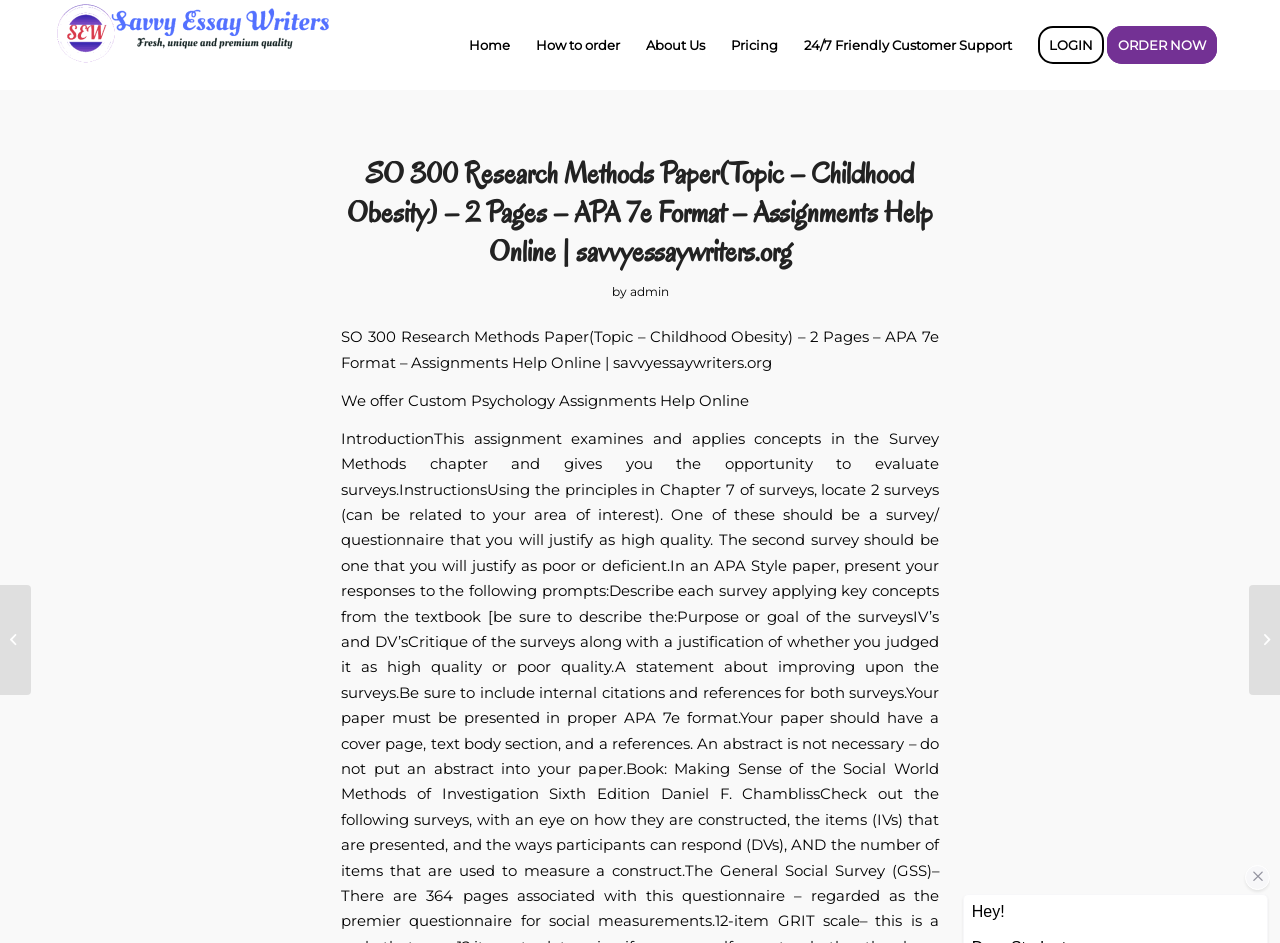Find the bounding box coordinates corresponding to the UI element with the description: "How to order". The coordinates should be formatted as [left, top, right, bottom], with values as floats between 0 and 1.

[0.409, 0.001, 0.495, 0.094]